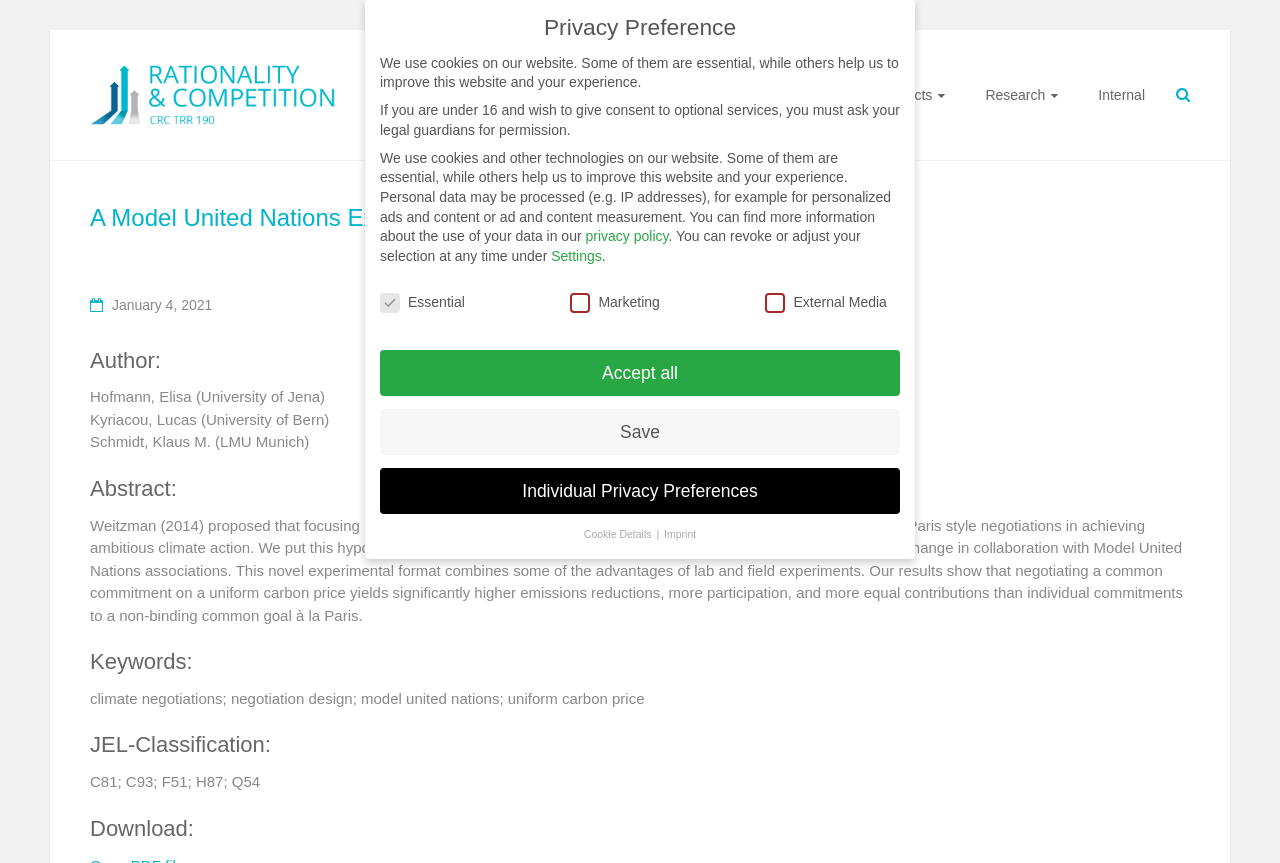Find the bounding box coordinates of the element to click in order to complete this instruction: "Click the link to view the internal page". The bounding box coordinates must be four float numbers between 0 and 1, denoted as [left, top, right, bottom].

[0.858, 0.07, 0.895, 0.151]